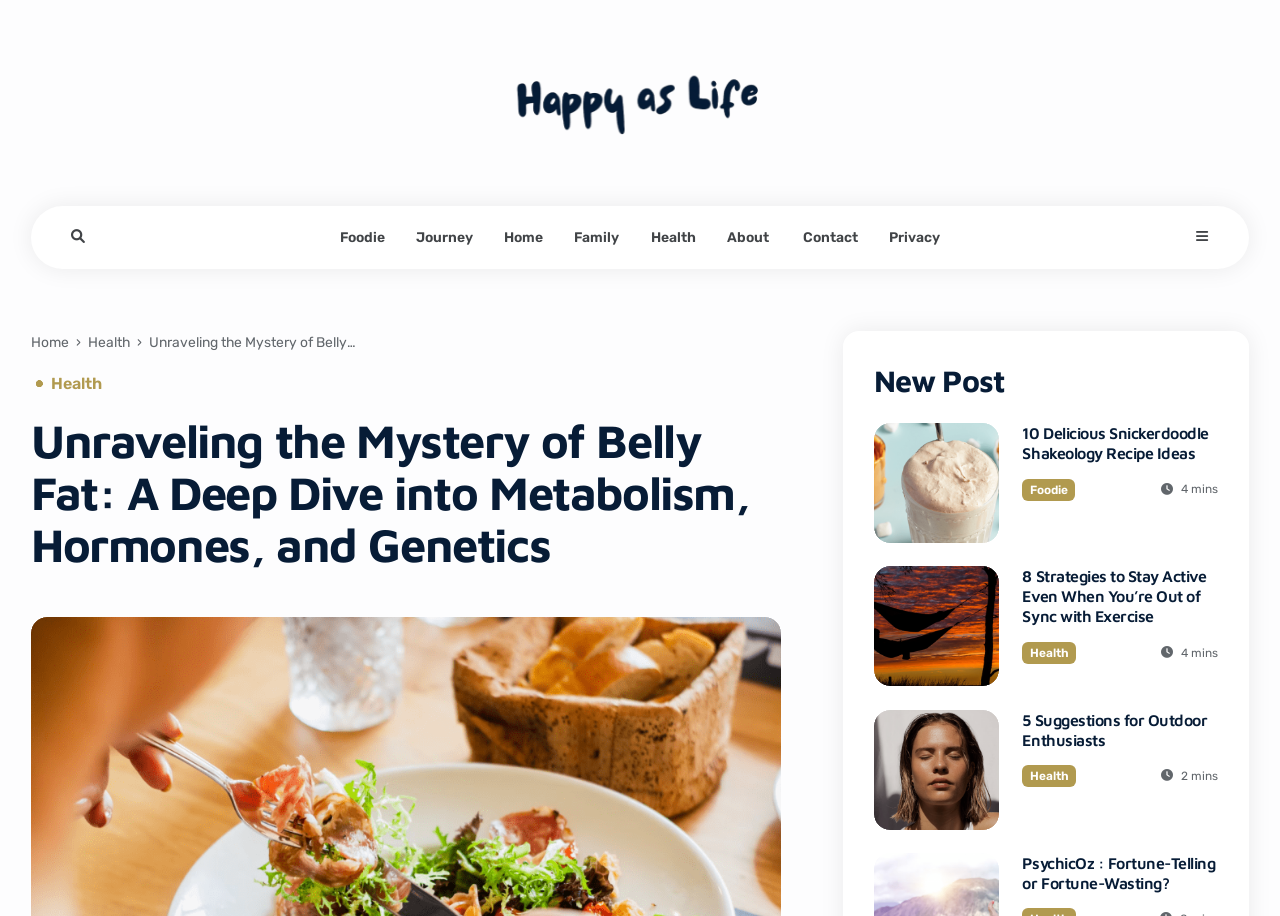What is the title of the first post under the 'Health' category?
Based on the image, please offer an in-depth response to the question.

I found the post 'Unraveling the Mystery of Belly Fat: A Deep Dive into Metabolism, Hormones, and Genetics' under the 'Health' category, which is the first post in that category.